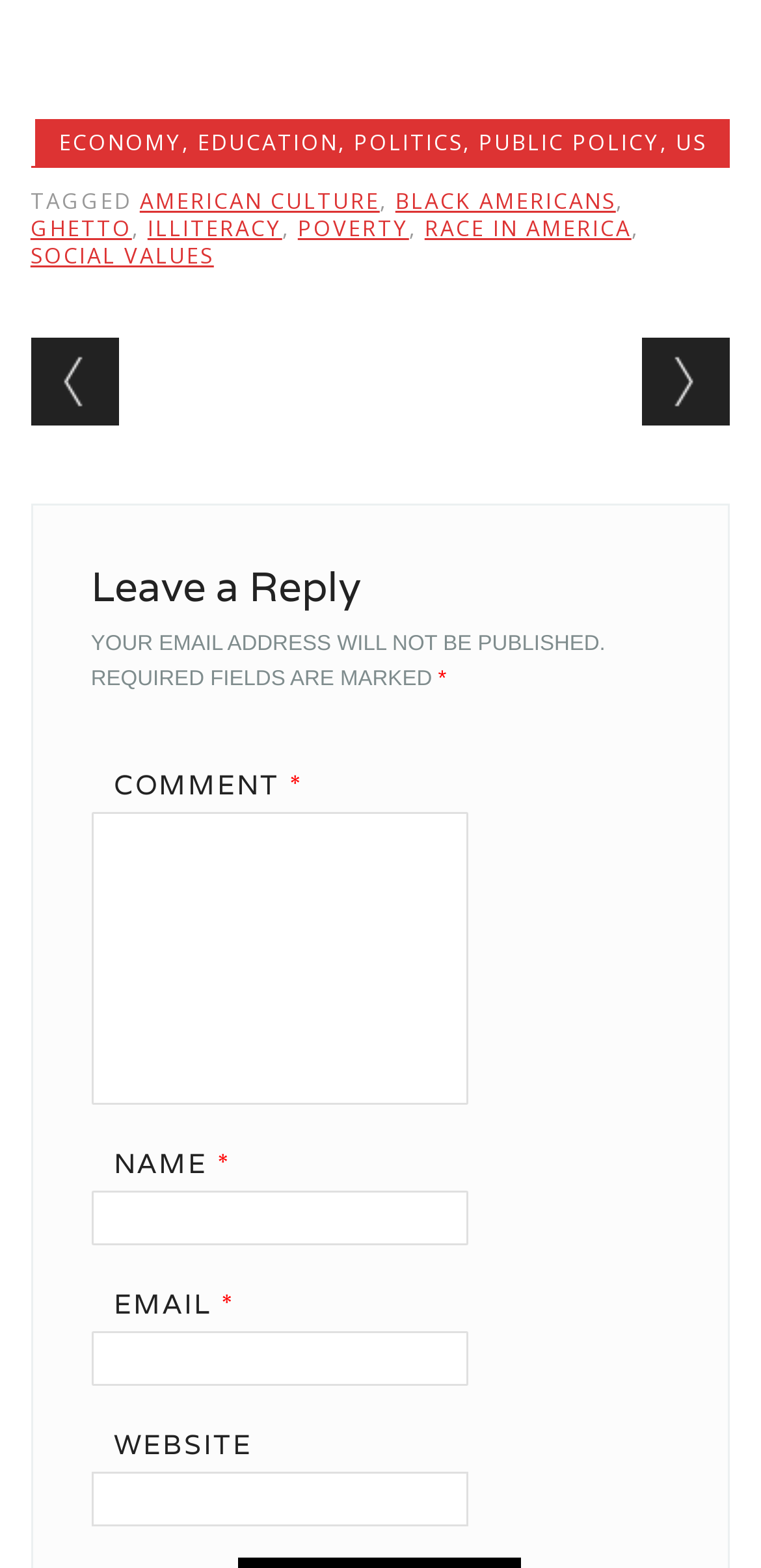What is the function of the 'Post navigation' section?
From the screenshot, provide a brief answer in one word or phrase.

Navigate between posts